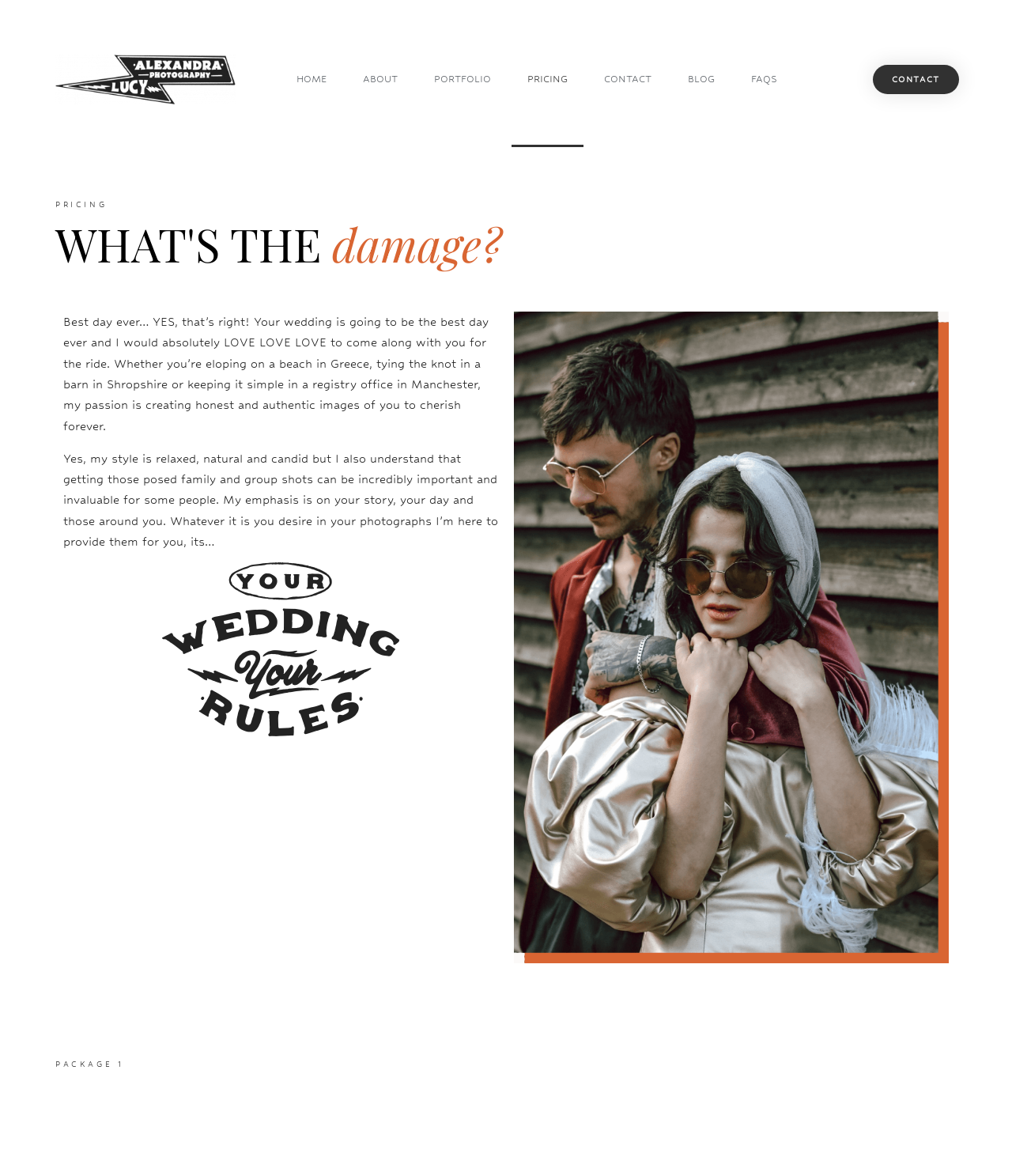What is the tone of the photographer's writing?
Based on the image, provide your answer in one word or phrase.

enthusiastic